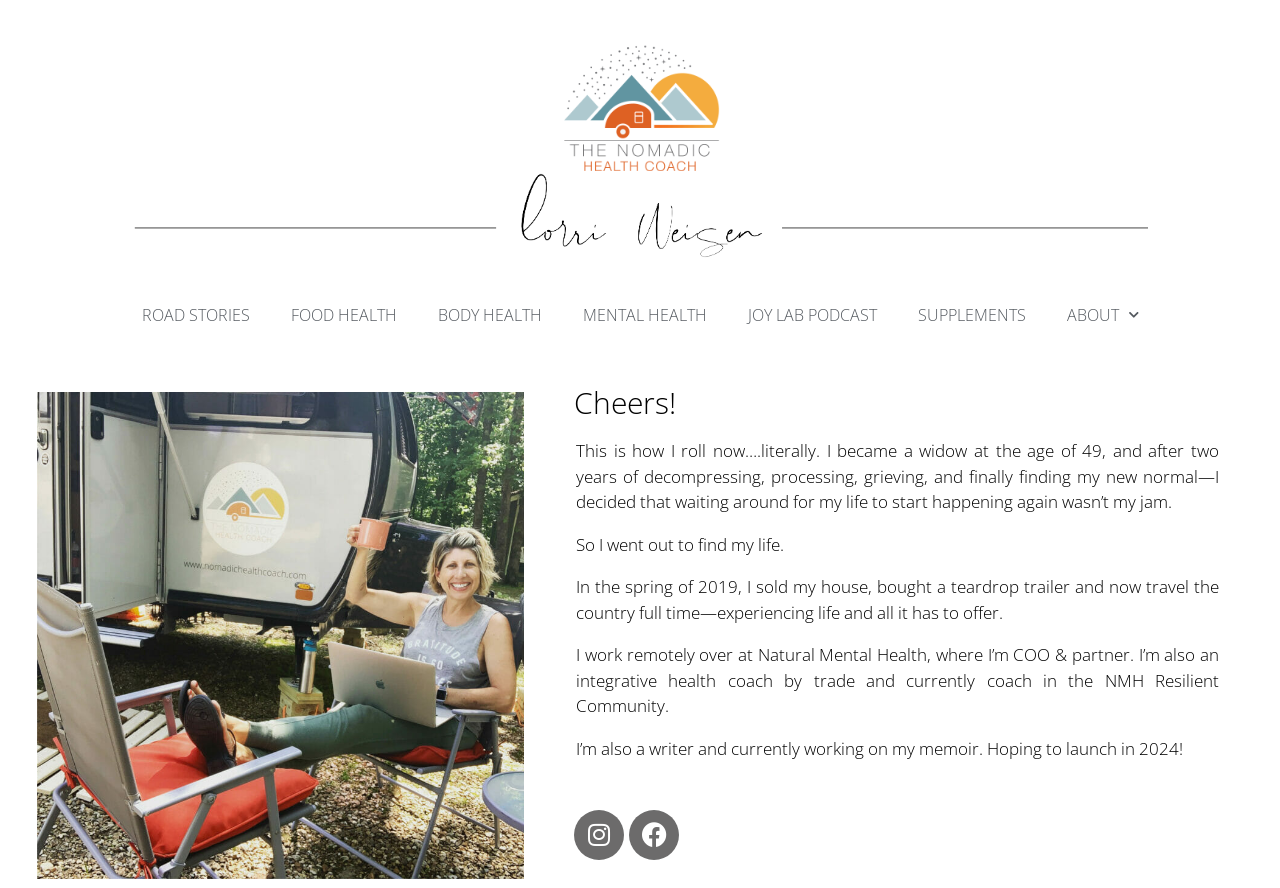Find and specify the bounding box coordinates that correspond to the clickable region for the instruction: "Learn more about FOOD HEALTH".

[0.211, 0.303, 0.325, 0.407]